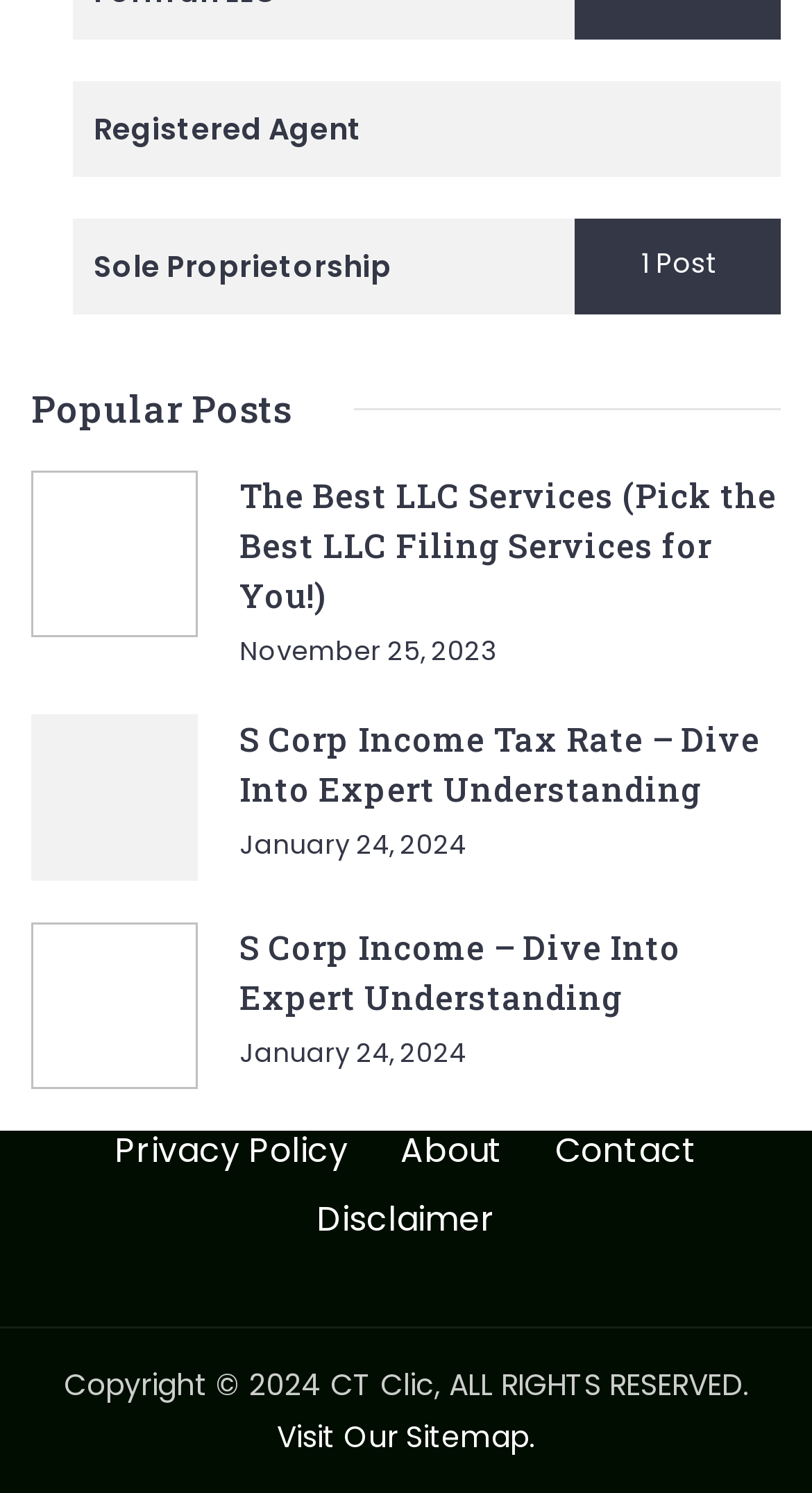Please identify the bounding box coordinates of the region to click in order to complete the given instruction: "Check the S Corp Income post". The coordinates should be four float numbers between 0 and 1, i.e., [left, top, right, bottom].

[0.295, 0.618, 0.962, 0.685]